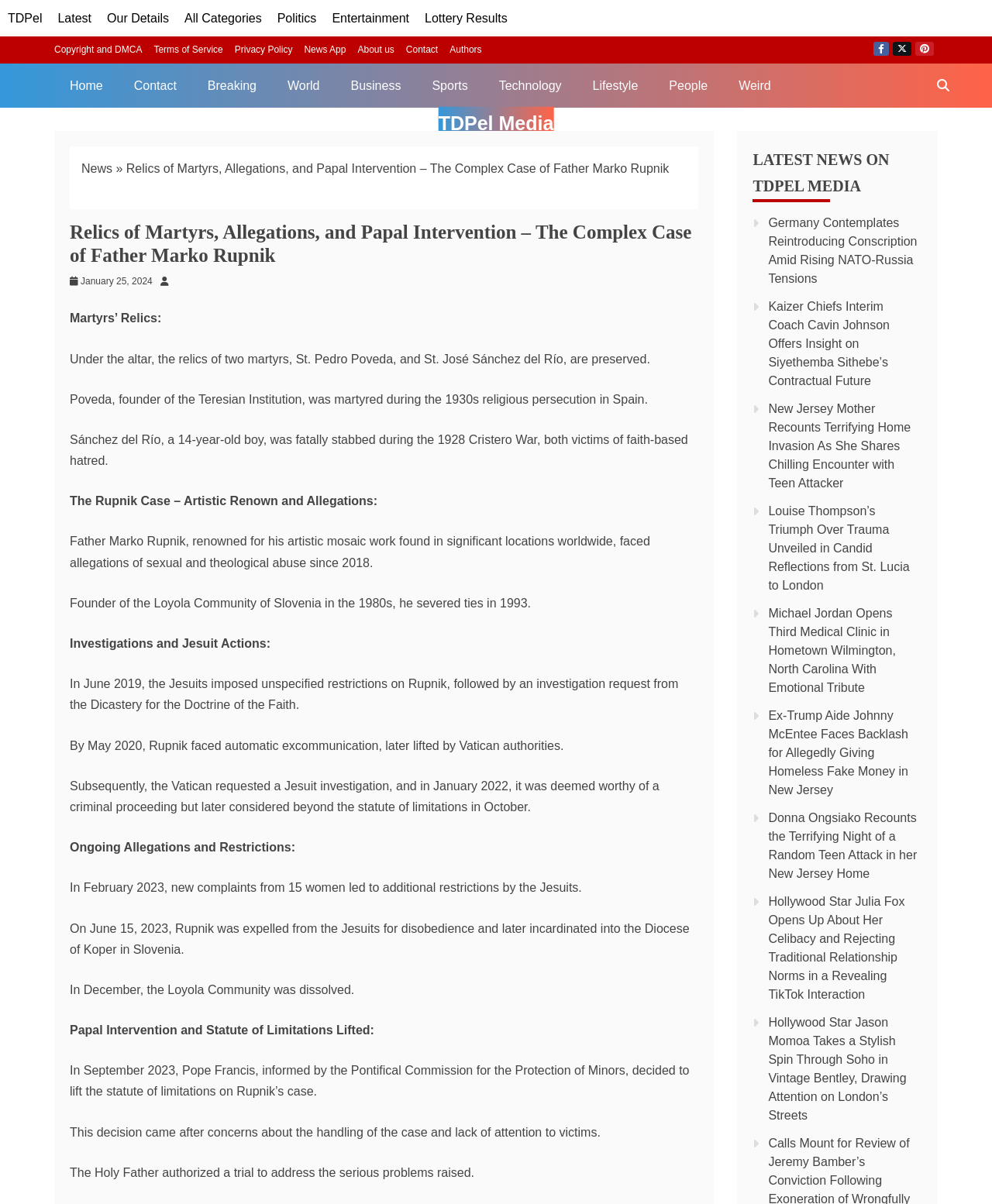Using a single word or phrase, answer the following question: 
What is the name of the community founded by Father Marko Rupnik?

Loyola Community